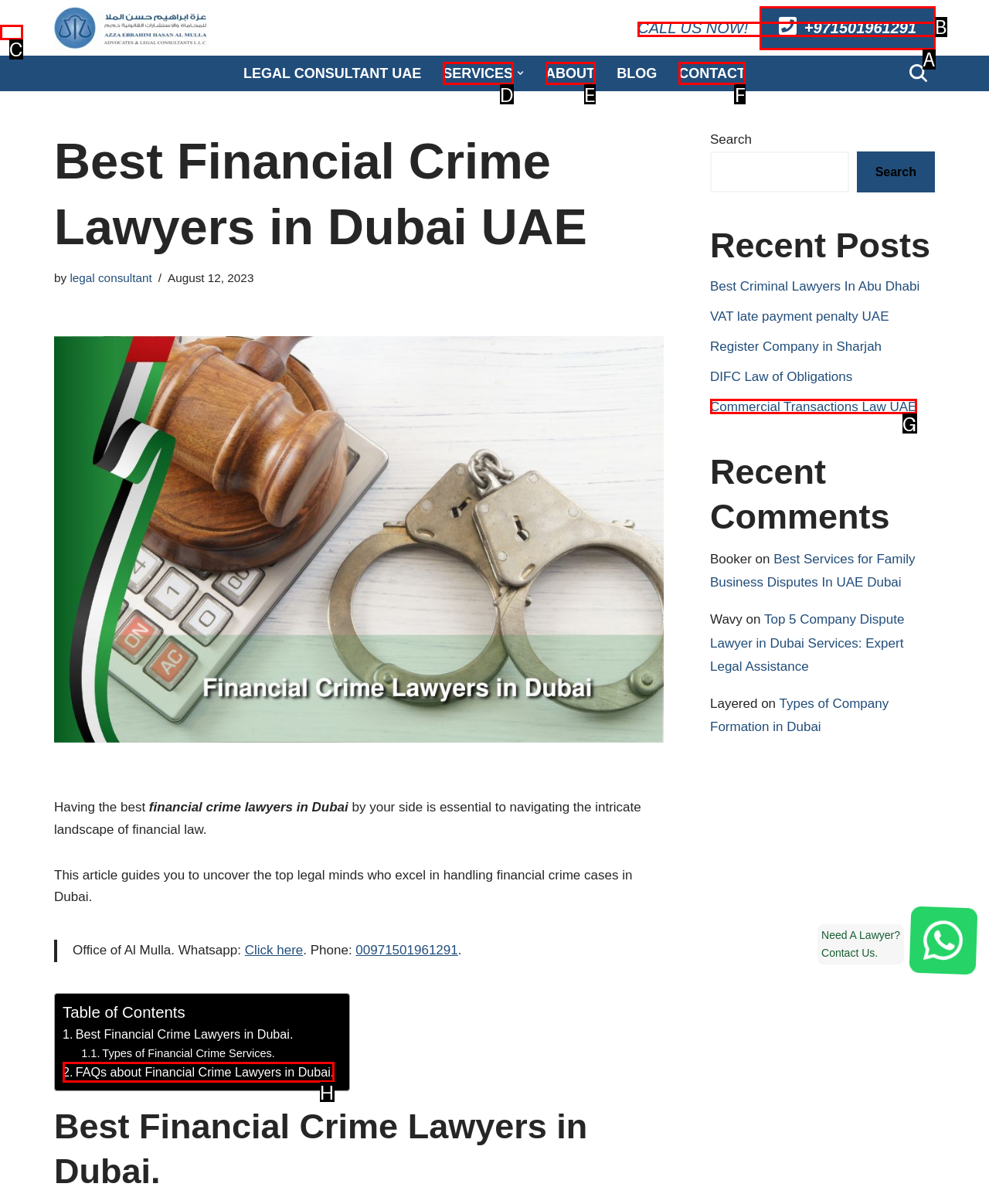Identify the letter of the UI element you need to select to accomplish the task: Click the 'Skip to content' link.
Respond with the option's letter from the given choices directly.

C